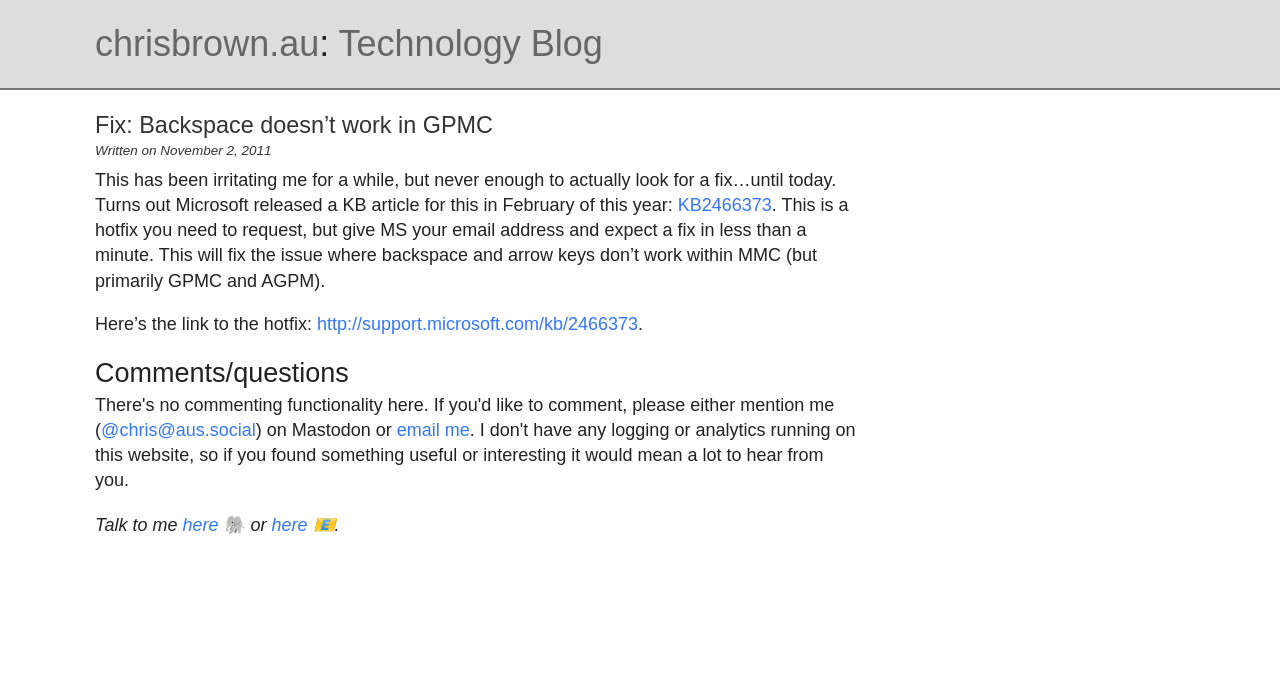Provide a brief response to the question using a single word or phrase: 
What is the name of the blog?

Technology Blog